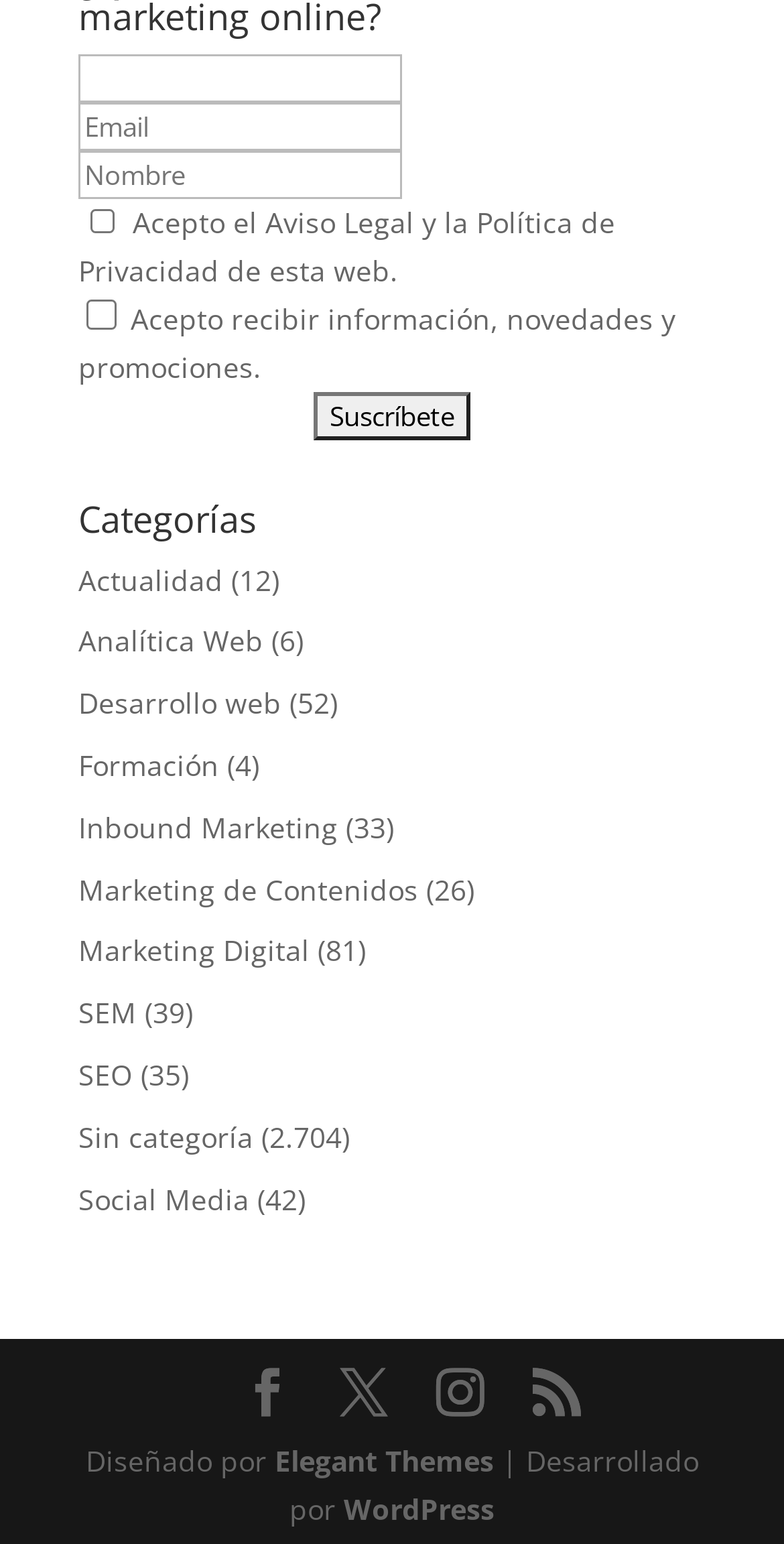Pinpoint the bounding box coordinates for the area that should be clicked to perform the following instruction: "Click Suscríbete".

[0.4, 0.253, 0.6, 0.285]